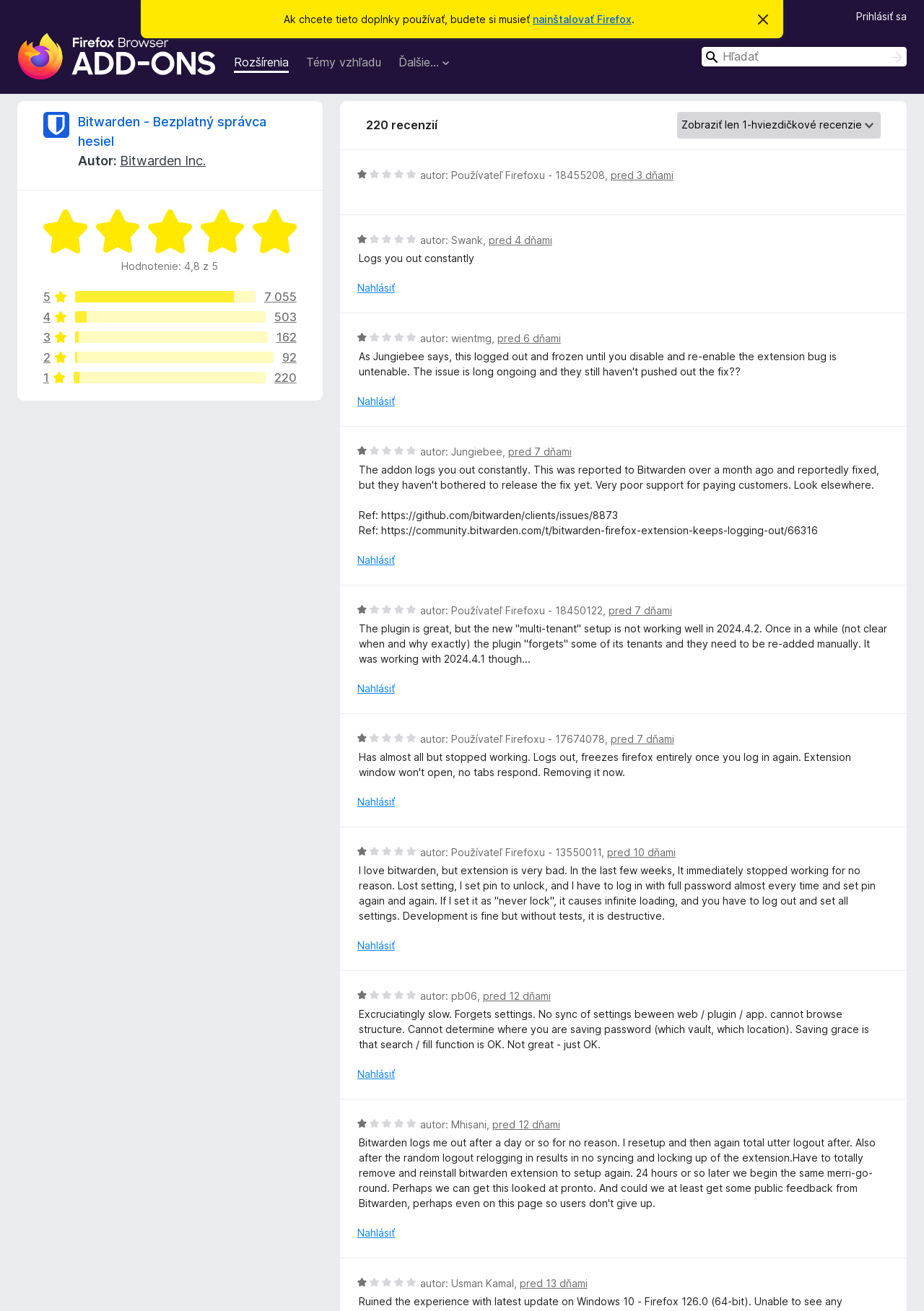Explain in detail what is displayed on the webpage.

This webpage is a review page for the Bitwarden password manager extension on Firefox. At the top, there is a notification that informs users to install Firefox to use the extension. Below this notification, there is a header section with links to other Firefox extensions, such as "Extensions" and "Themes". 

On the left side, there is a search bar with a search button next to it. Above the search bar, there is a link to log in to the Firefox account. 

The main content of the page is a review section for the Bitwarden extension. It displays the overall rating of the extension, which is 4.8 out of 5, along with the number of reviews, which is 220. Below the rating, there are several review entries from users, each with a rating, the reviewer's name, and the date of the review. Each review entry also has a "Report" button. 

The review entries are listed in a vertical order, with the most recent reviews at the top. Each review entry has a list marker (a bullet point) at the beginning. The reviews themselves are short paragraphs of text, with some of them including links to external resources.